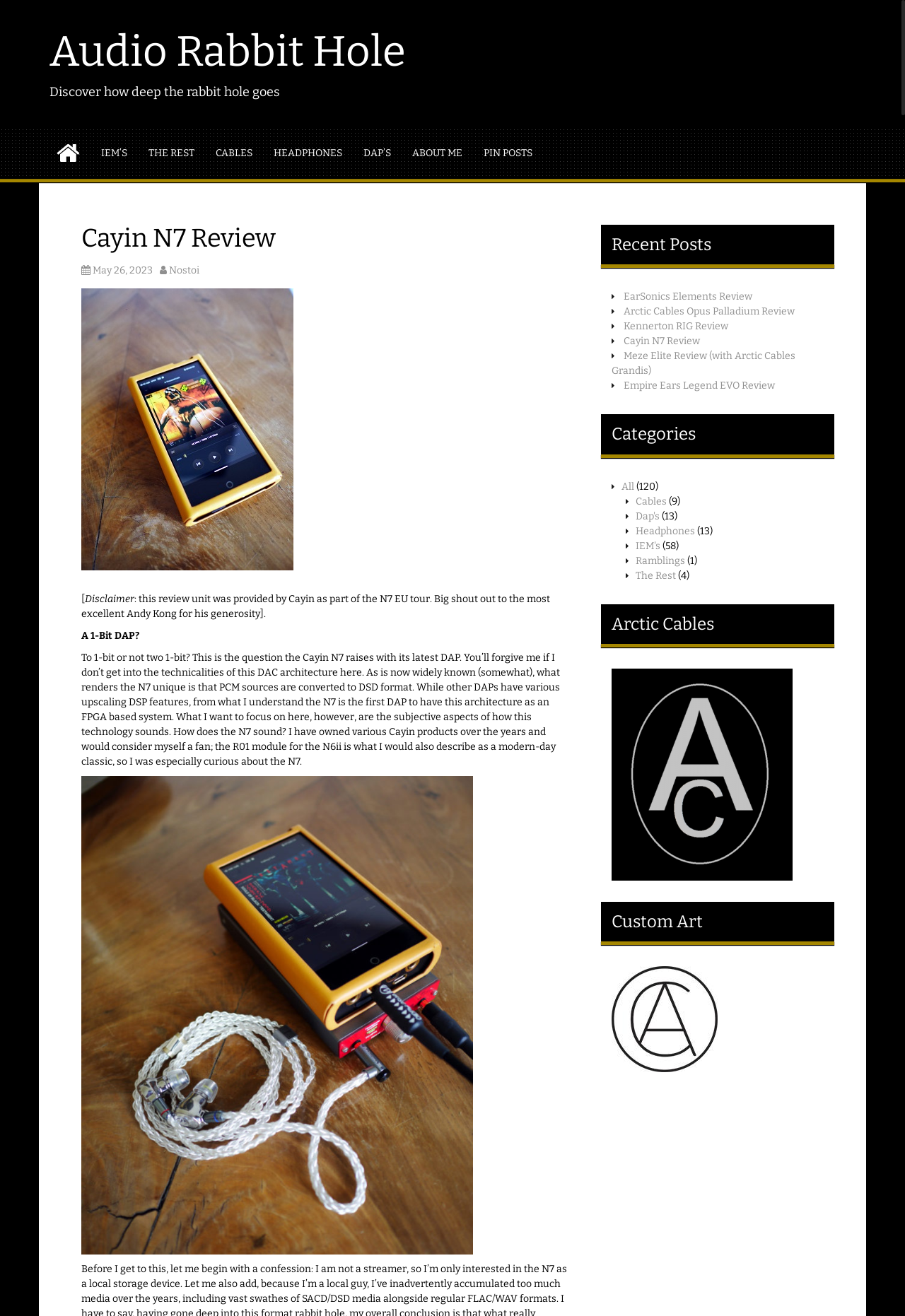Locate the bounding box coordinates of the clickable area needed to fulfill the instruction: "Check the 'Recent Posts'".

[0.664, 0.171, 0.922, 0.201]